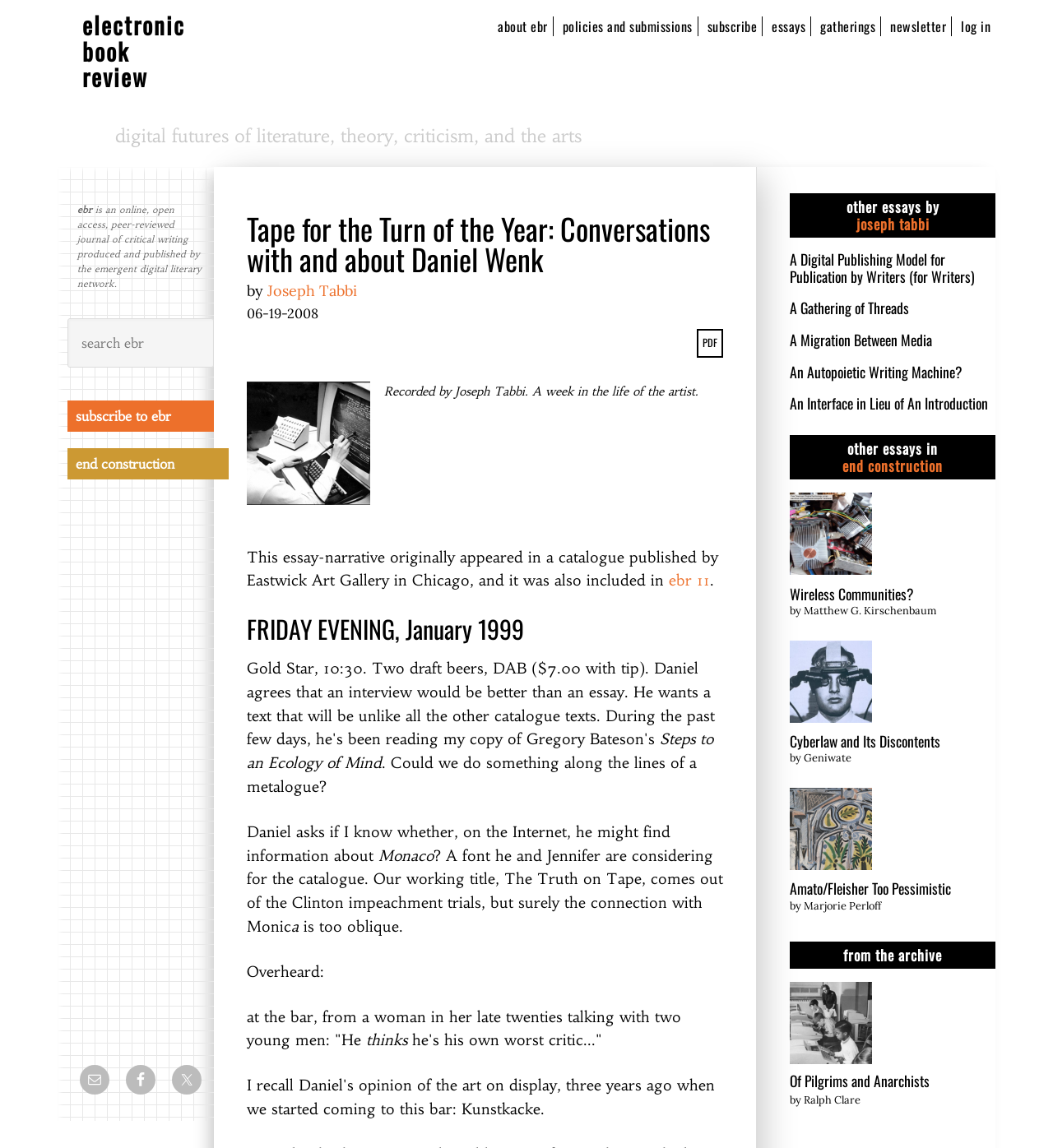Who is the author of the essay?
Using the image, provide a concise answer in one word or a short phrase.

Joseph Tabbi